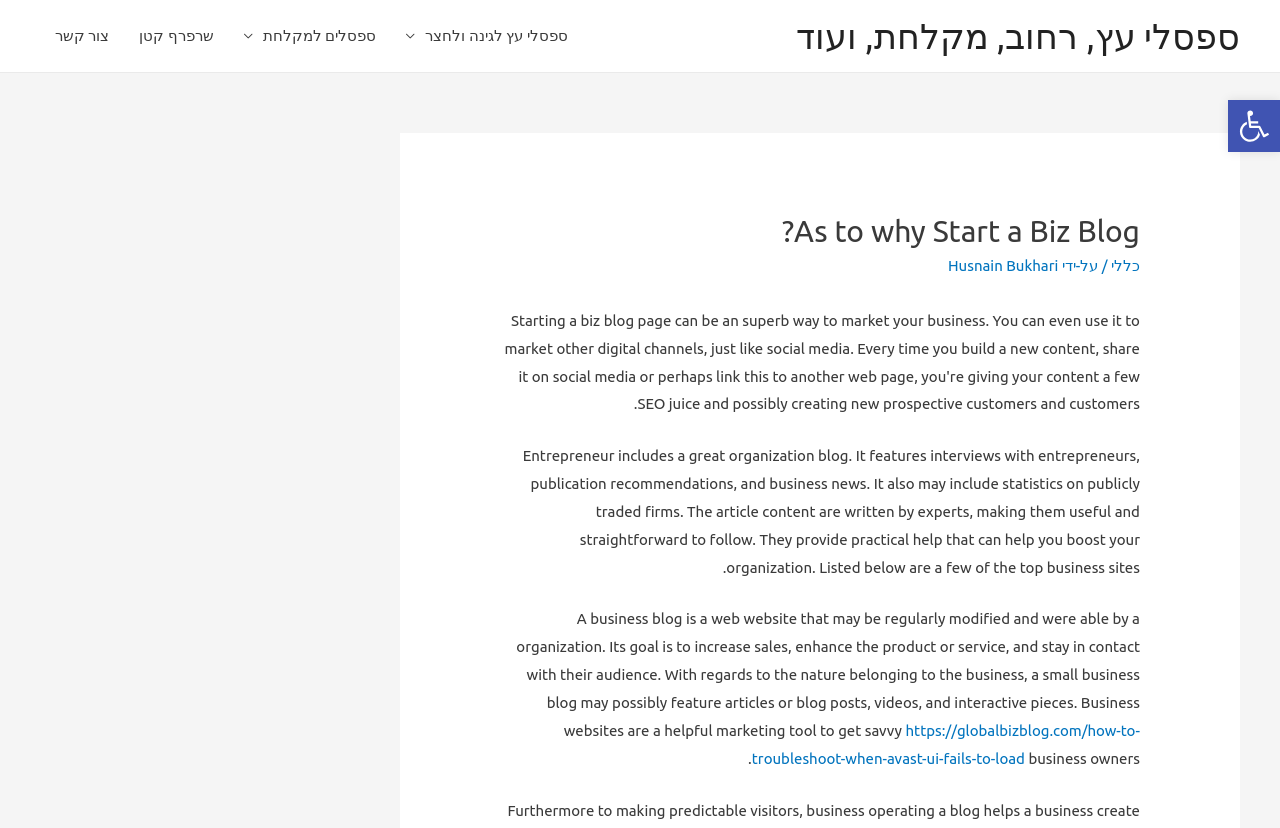Provide the bounding box coordinates, formatted as (top-left x, top-left y, bottom-right x, bottom-right y), with all values being floating point numbers between 0 and 1. Identify the bounding box of the UI element that matches the description: ספסלי עץ לגינה ולחצר

[0.306, 0.007, 0.455, 0.08]